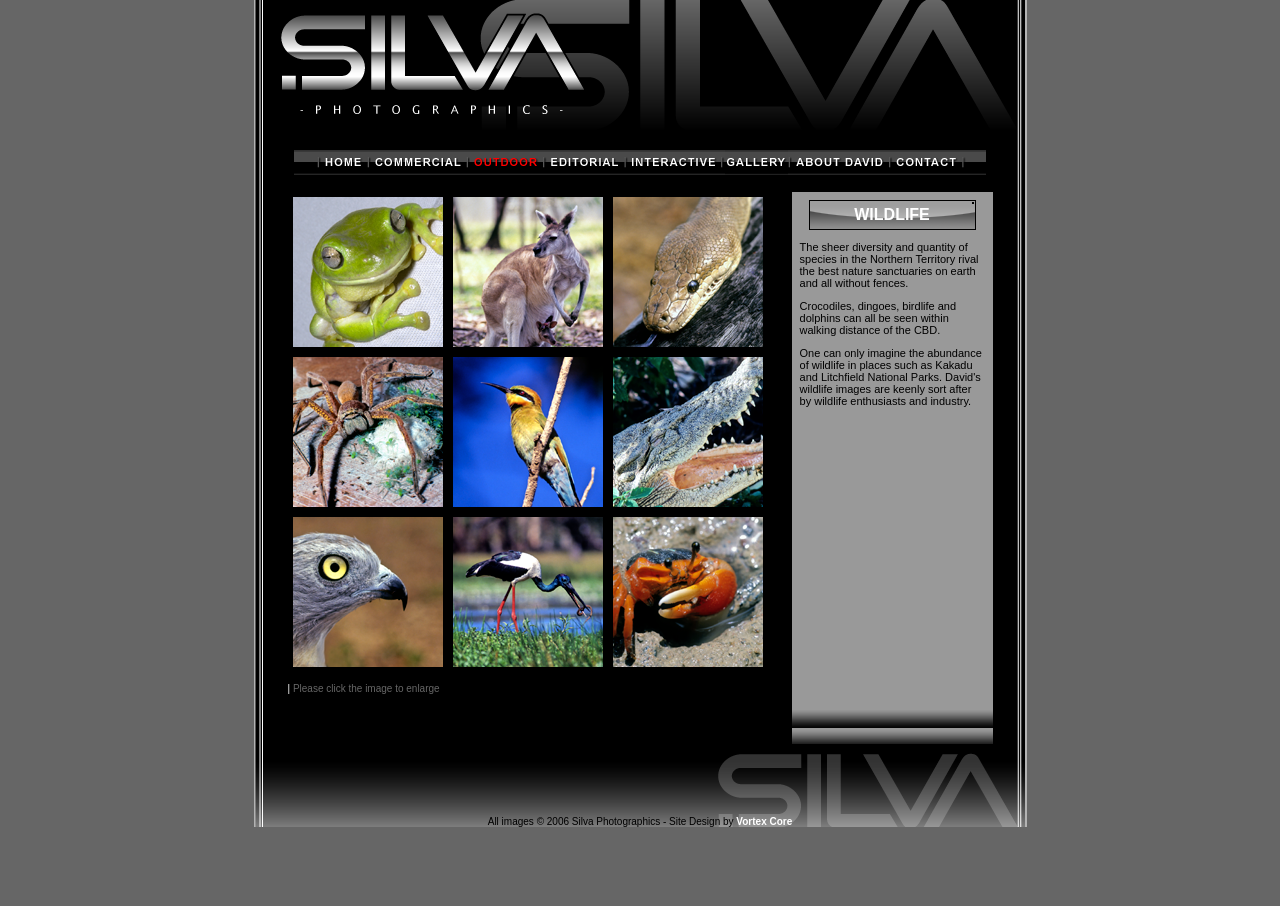Could you find the bounding box coordinates of the clickable area to complete this instruction: "Click Home"?

[0.251, 0.165, 0.287, 0.193]